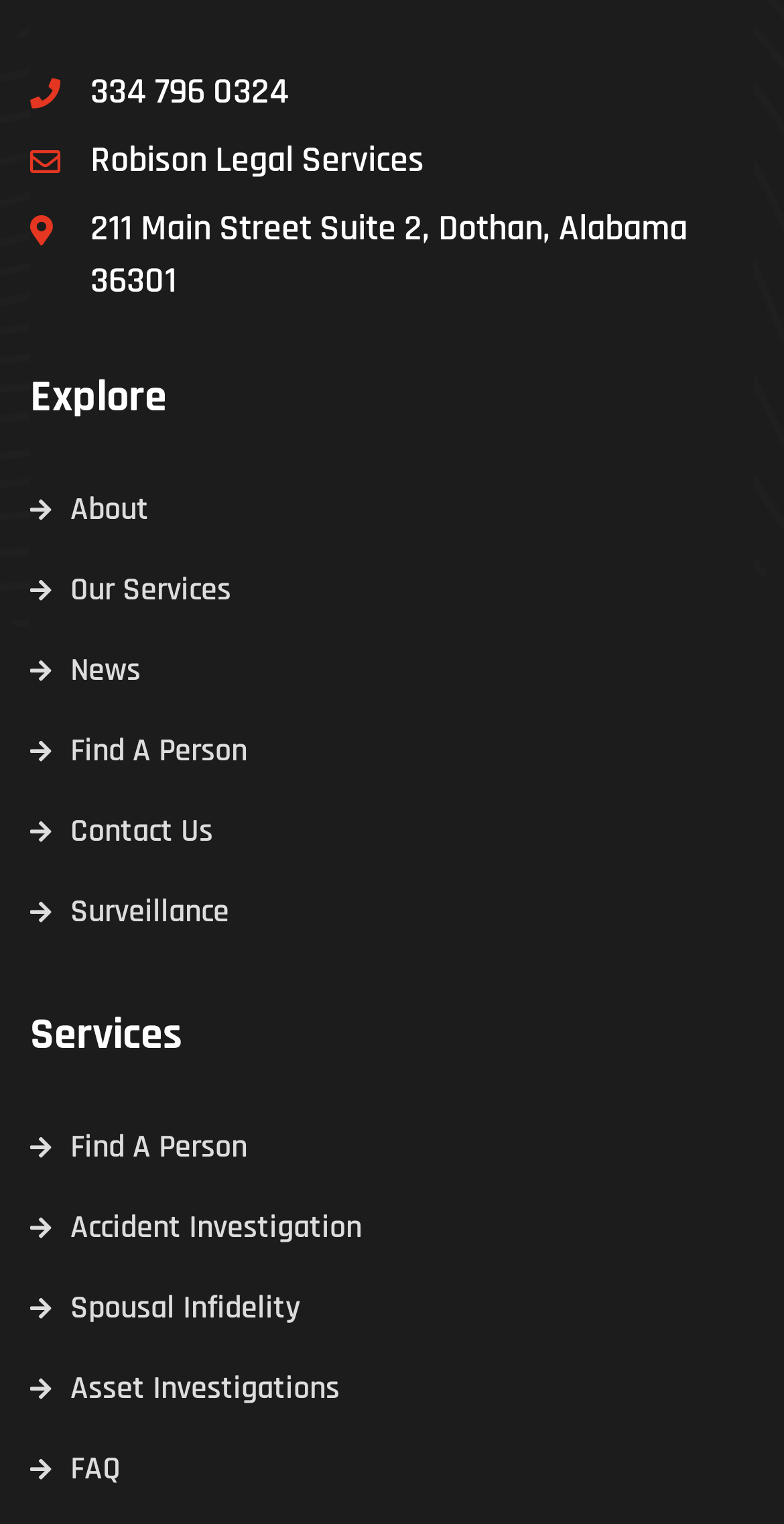Kindly determine the bounding box coordinates for the clickable area to achieve the given instruction: "Contact Us".

[0.038, 0.529, 0.272, 0.563]